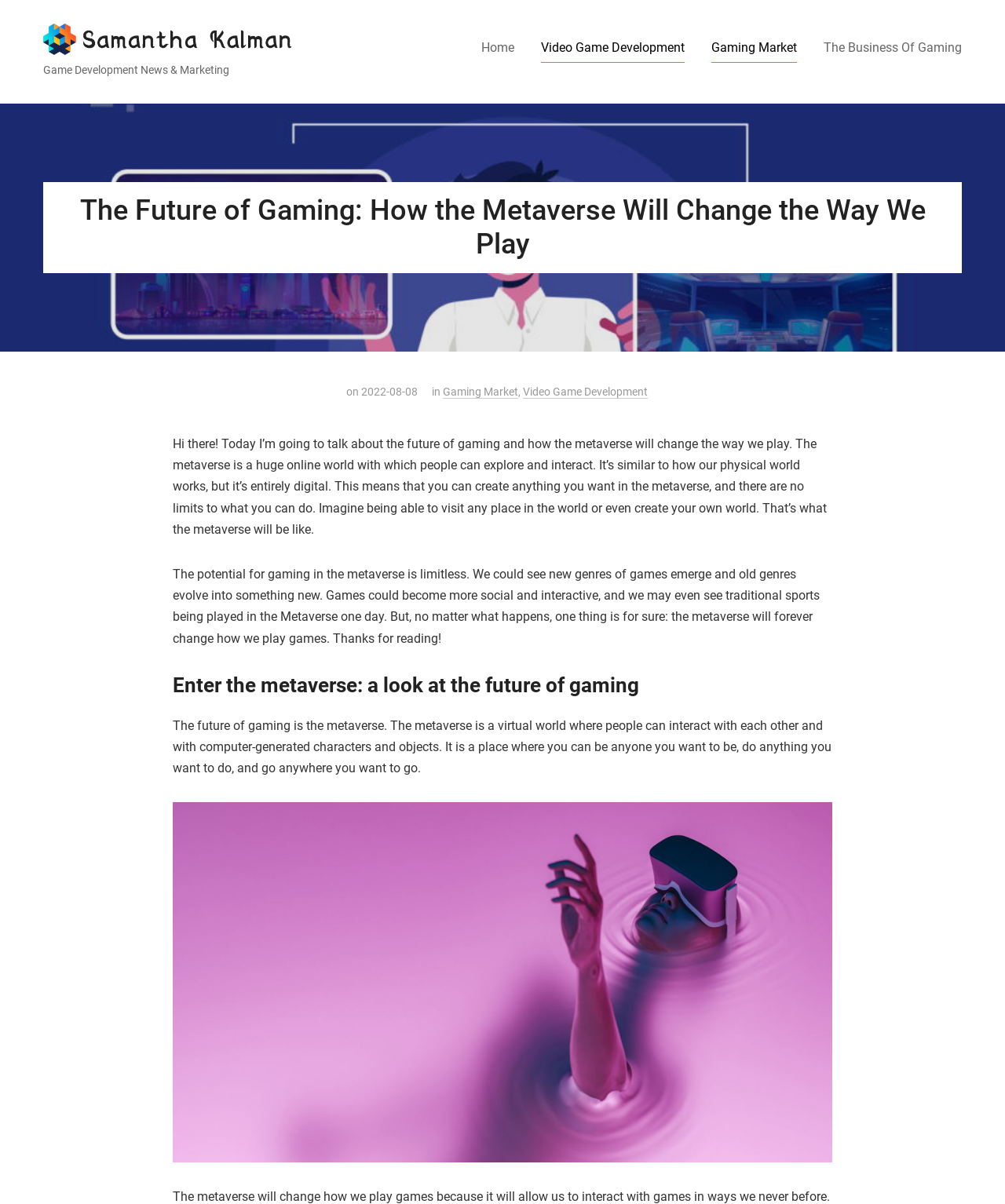Write a detailed summary of the webpage, including text, images, and layout.

The webpage is about the future of gaming and the impact of the metaverse on the gaming industry. At the top left, there is a link to the author's profile, "Samantha Kalman", accompanied by a small image of the author. Next to it, there is a static text "Game Development News & Marketing". 

On the top right, there are four links: "Home", "Video Game Development", "Gaming Market", and "The Business Of Gaming", which are likely navigation links to other sections of the website.

Below the navigation links, there is a heading "The Future of Gaming: How the Metaverse Will Change the Way We Play" that spans almost the entire width of the page. Underneath the heading, there is a static text "on 2022-08-08" indicating the date of publication, followed by two links "Gaming Market" and "Video Game Development" separated by a comma.

The main content of the webpage is a long paragraph that discusses the concept of the metaverse and its potential impact on the gaming industry. The text explains that the metaverse is a huge online world where people can explore and interact, similar to the physical world but entirely digital. It highlights the limitless potential of gaming in the metaverse, including the emergence of new genres, more social and interactive games, and even traditional sports being played in the metaverse.

Below the main paragraph, there are two more sections. The first section is a heading "Enter the metaverse: a look at the future of gaming" followed by a static text that further explains the concept of the metaverse as a virtual world where people can interact with each other and computer-generated characters and objects.